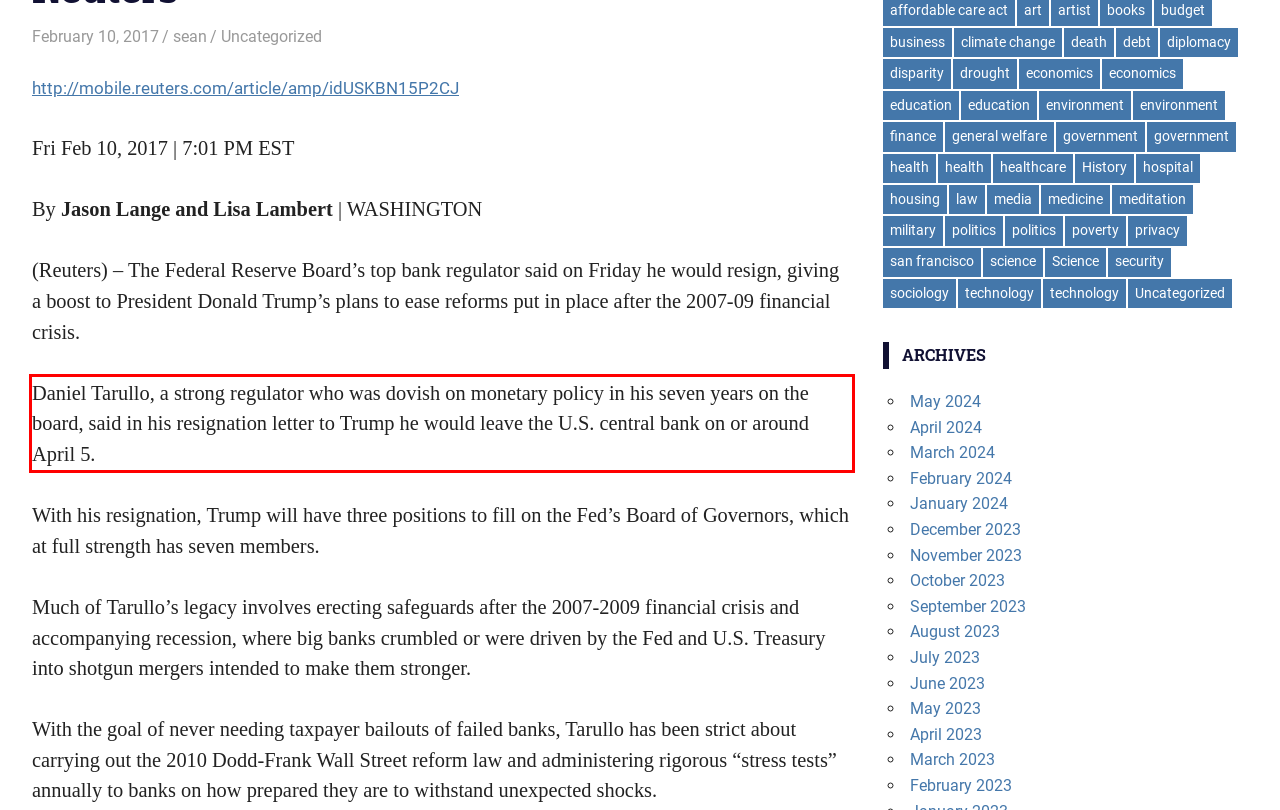In the screenshot of the webpage, find the red bounding box and perform OCR to obtain the text content restricted within this red bounding box.

Daniel Tarullo, a strong regulator who was dovish on monetary policy in his seven years on the board, said in his resignation letter to Trump he would leave the U.S. central bank on or around April 5.